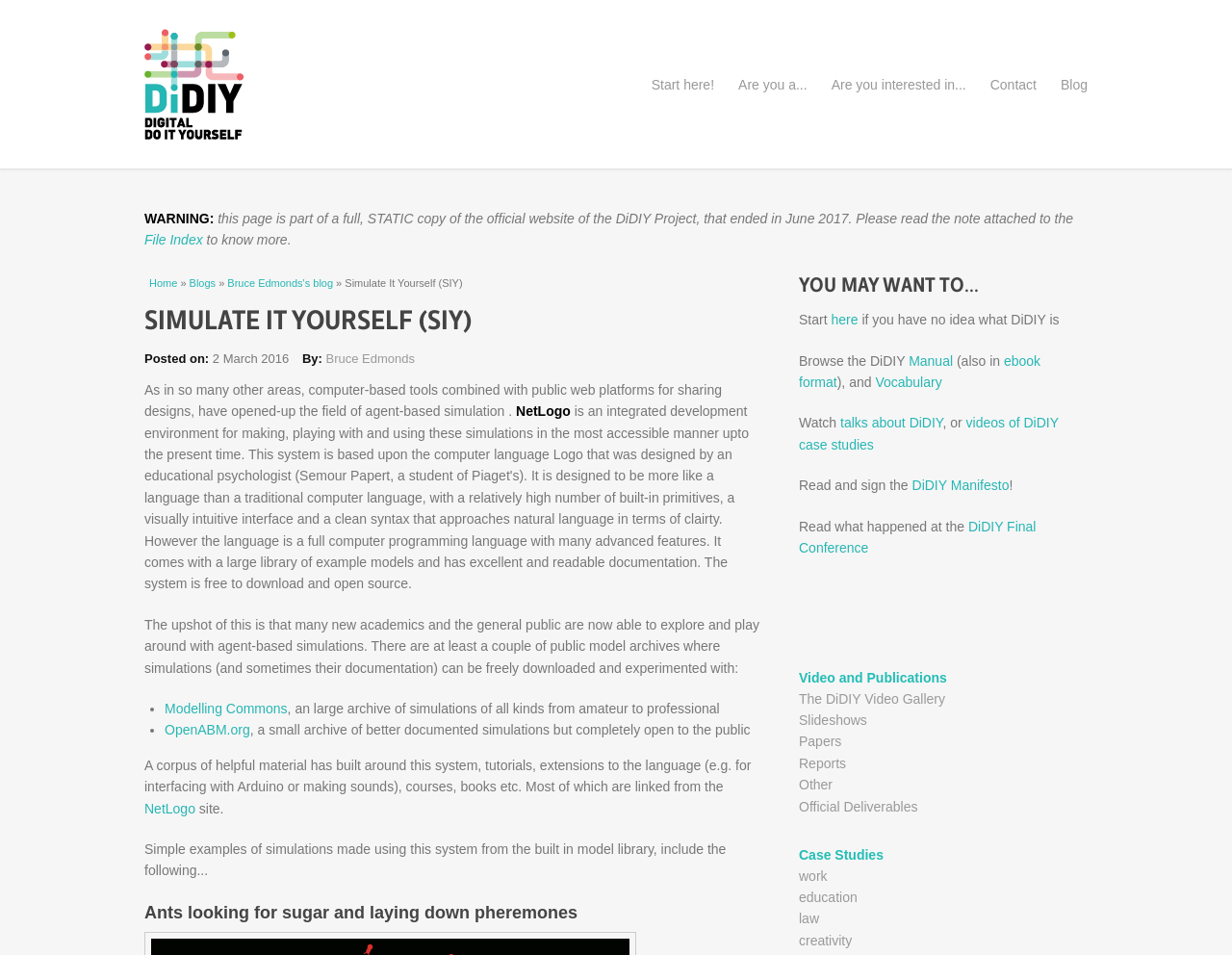Identify the bounding box coordinates of the part that should be clicked to carry out this instruction: "Browse 'Case Studies'".

[0.648, 0.886, 0.883, 0.906]